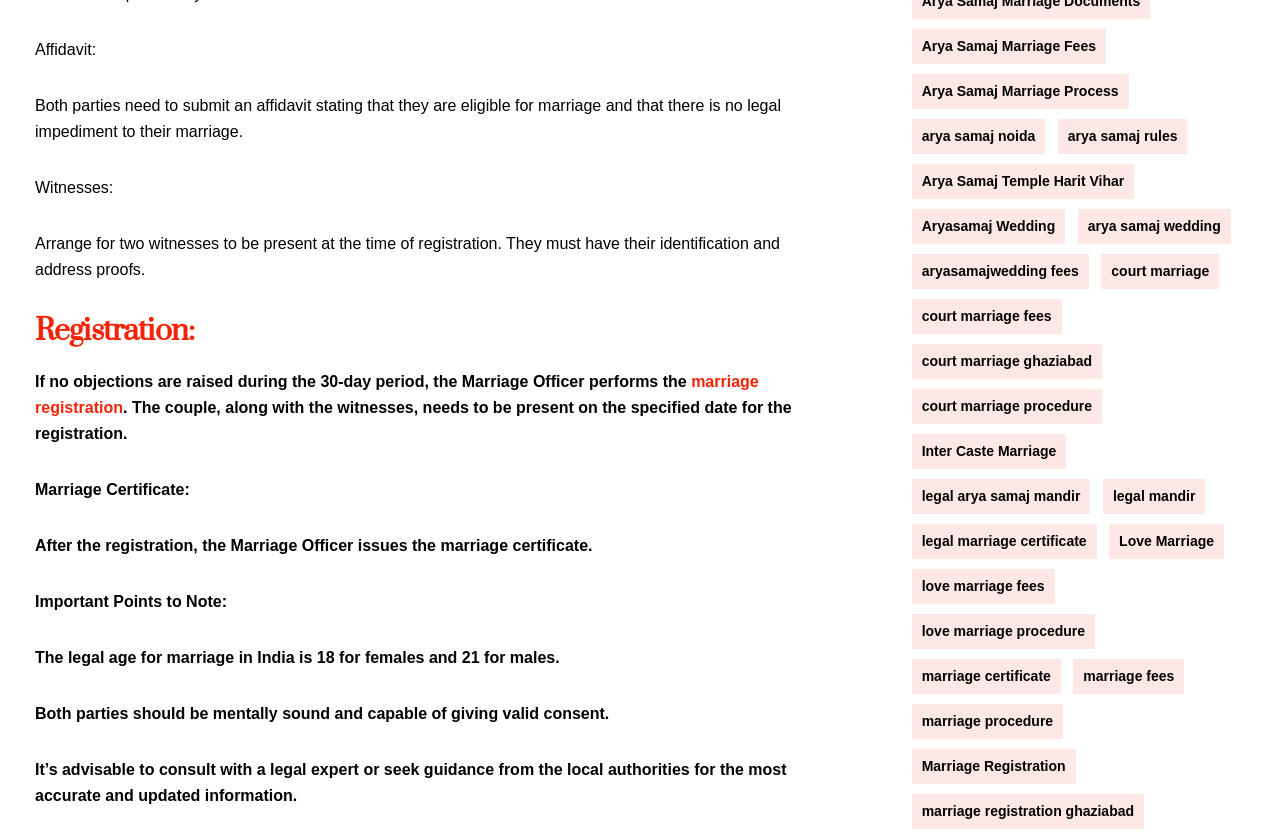Find the bounding box coordinates of the area to click in order to follow the instruction: "Explore 'court marriage' options".

[0.86, 0.304, 0.953, 0.346]